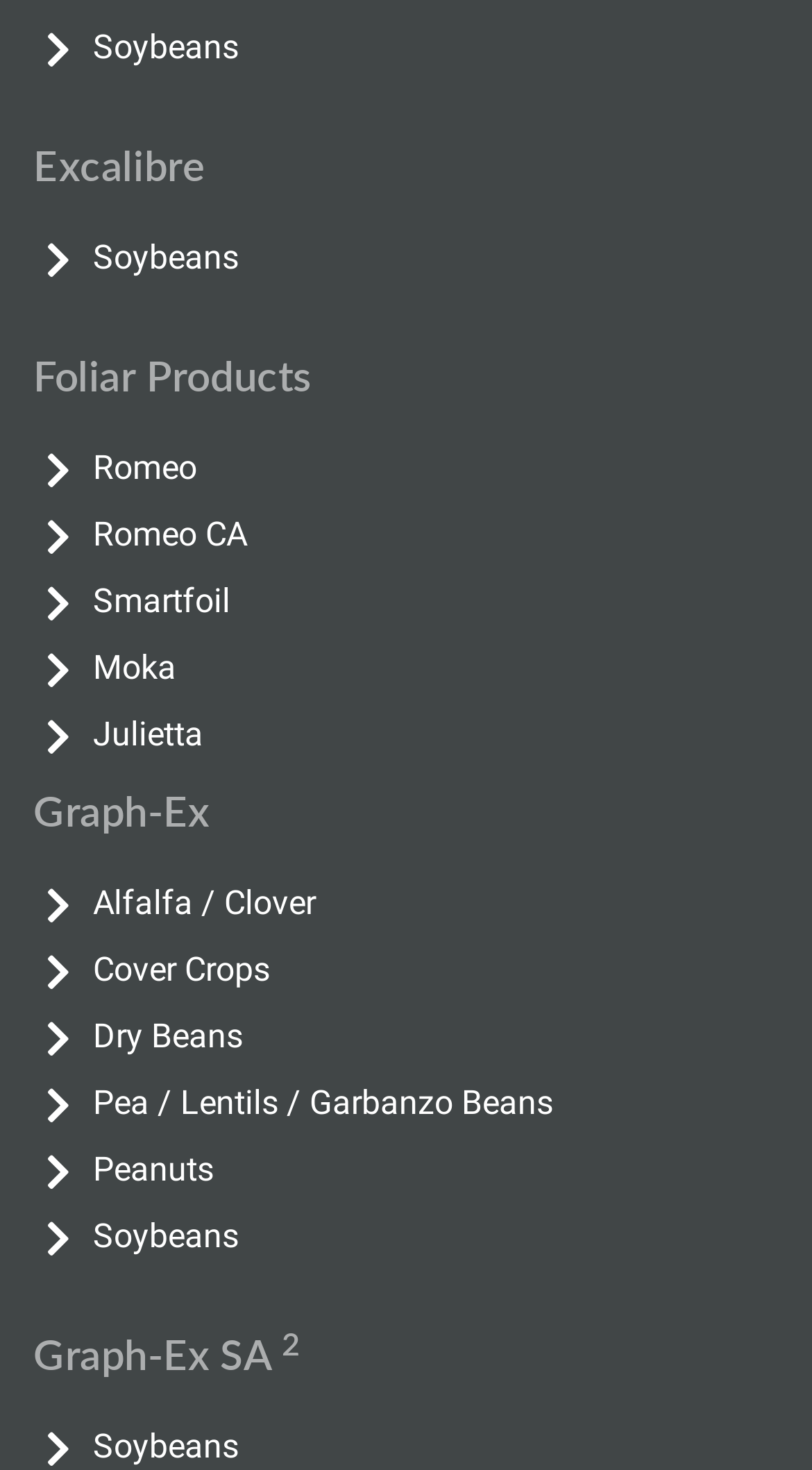Determine the bounding box coordinates for the region that must be clicked to execute the following instruction: "select Pea / Lentils / Garbanzo Beans".

[0.041, 0.73, 0.959, 0.772]